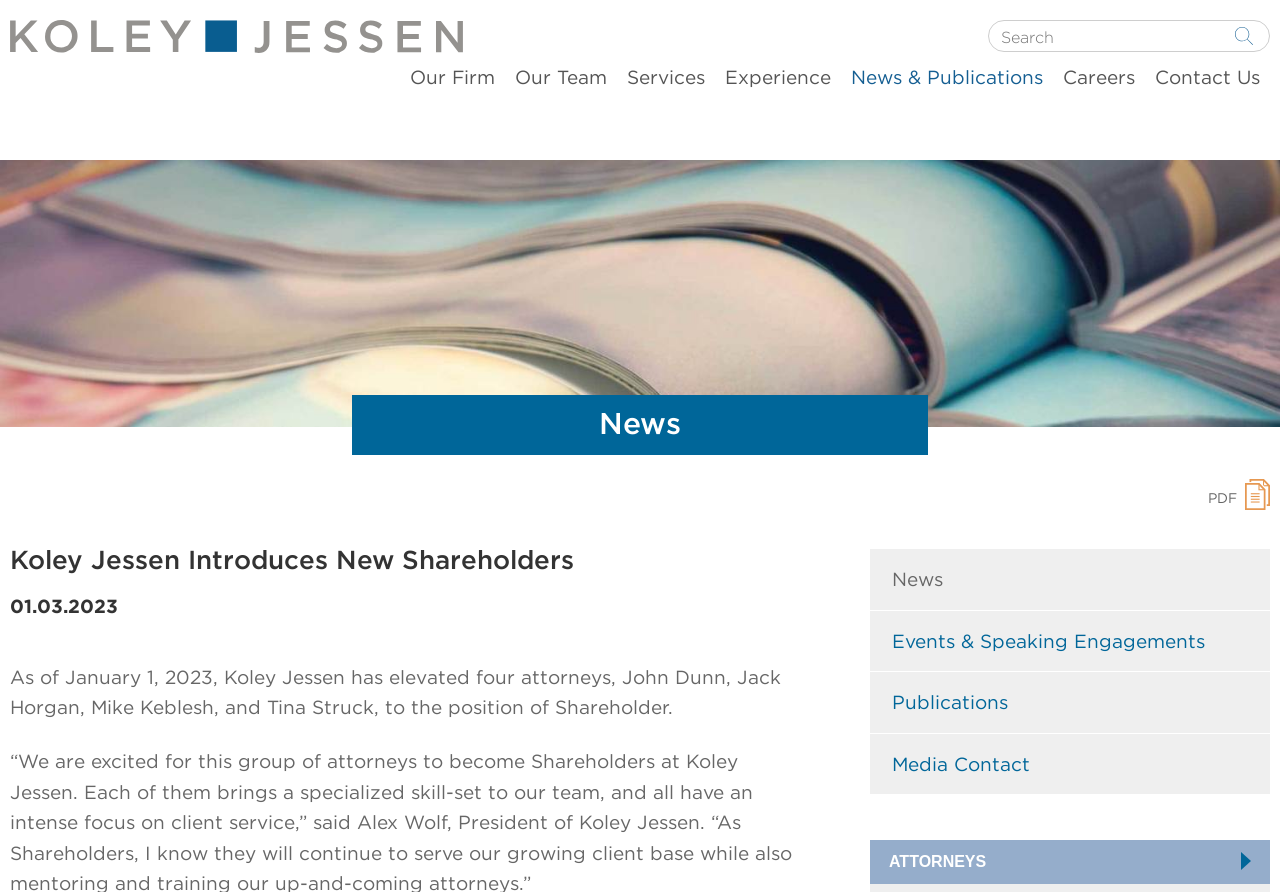What is the date of the news article?
Your answer should be a single word or phrase derived from the screenshot.

01.03.2023